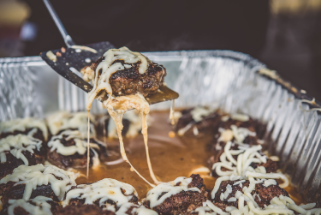Give a detailed account of the contents of the image.

The image showcases a delicious serving of meatballs topped with melted cheese, served in a large aluminum tray. A spatula is lifting one of the meatballs, showcasing its juicy texture and the gooey cheese stretching as it is pulled away. The tray is filled with a rich, gravy-like sauce that enhances the dish’s appetizing appearance. This tantalizing scene captures the essence of a culinary event, possibly related to a competition or community gathering, where mouthwatering dishes are central to the experience. The inviting presentation suggests a blend of flavors likely enjoyed by many at a recent event or celebration.